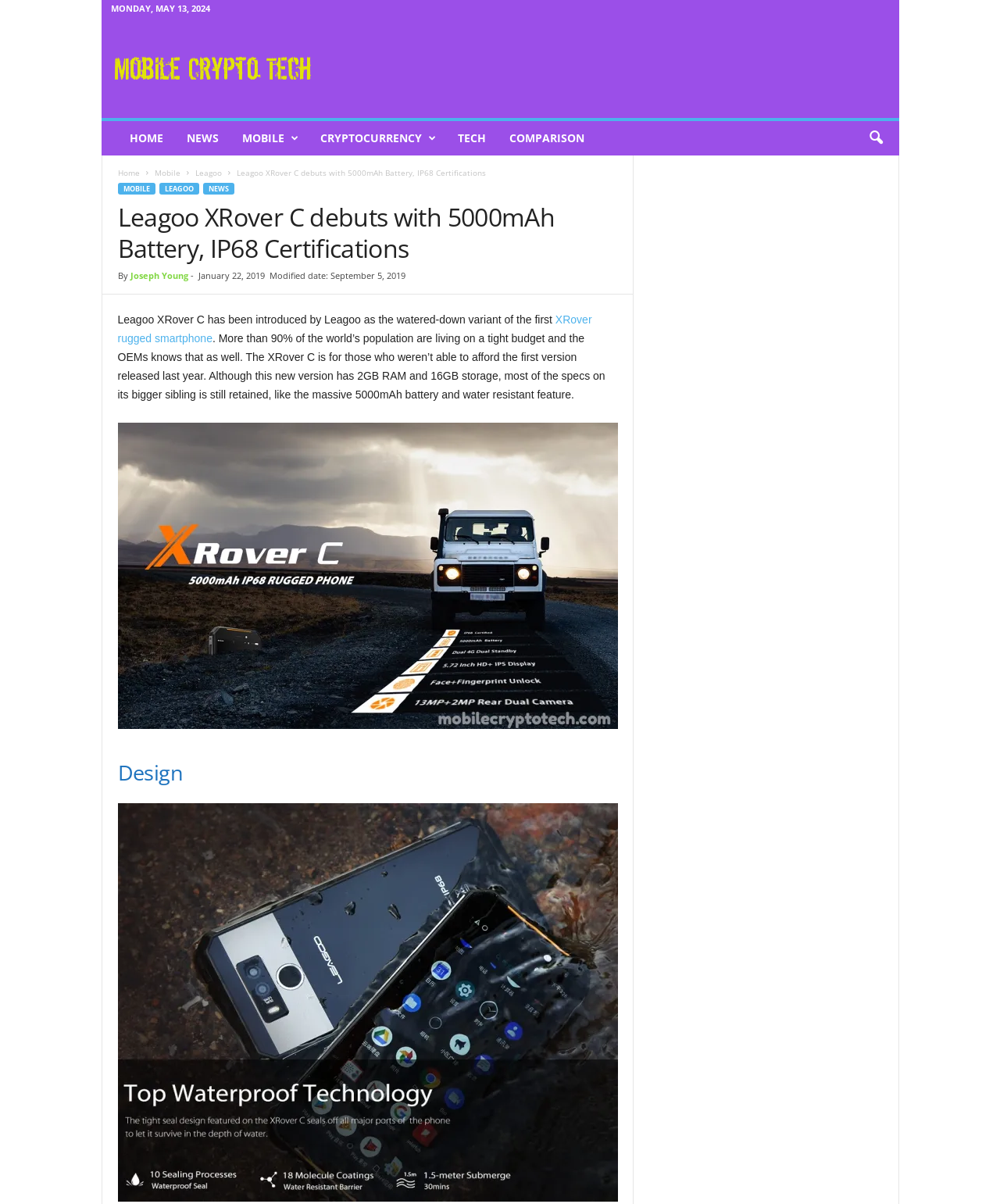Extract the main title from the webpage and generate its text.

Leagoo XRover C debuts with 5000mAh Battery, IP68 Certifications